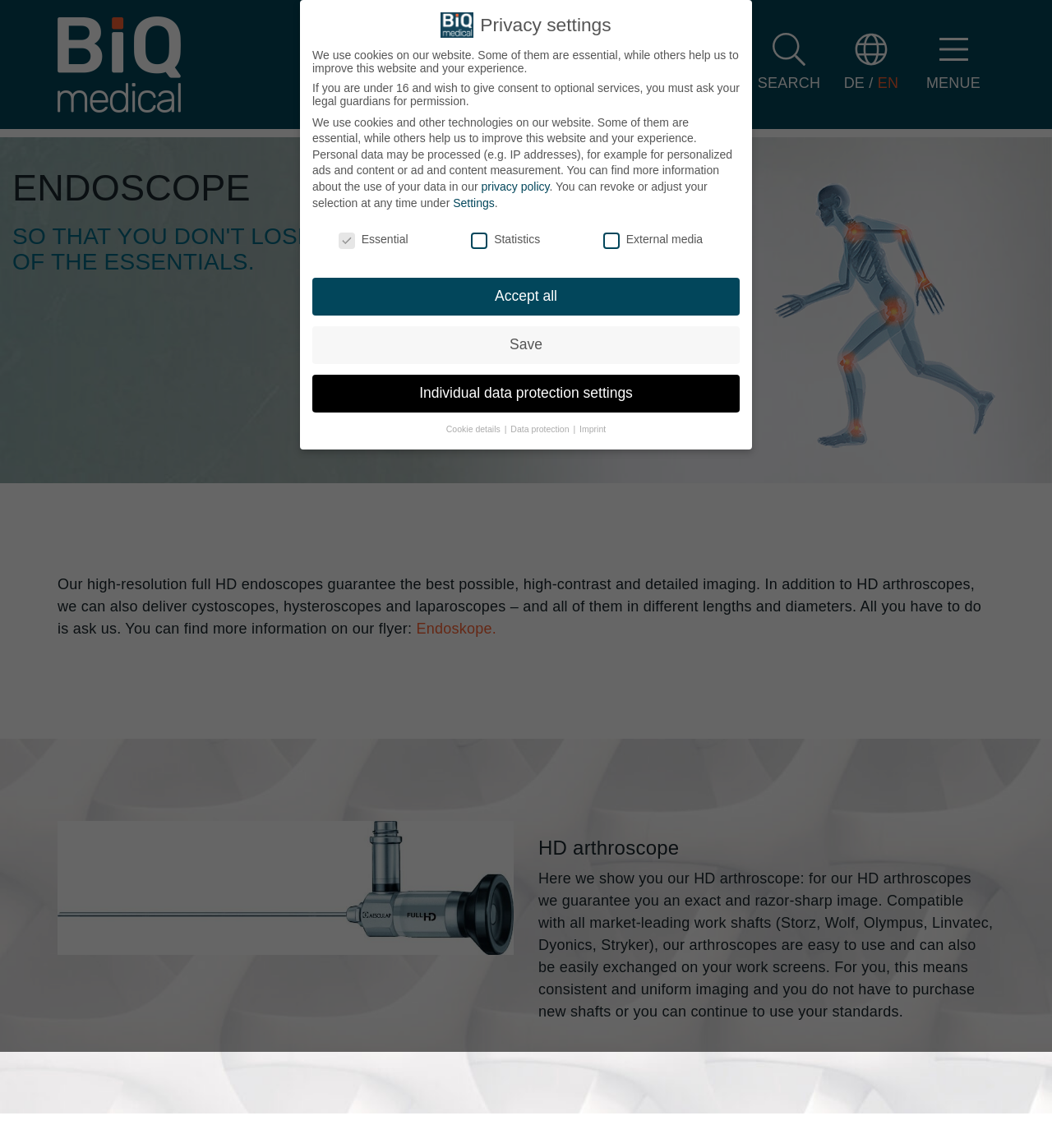Determine the bounding box coordinates of the region that needs to be clicked to achieve the task: "Learn more about Endoskope".

[0.396, 0.541, 0.472, 0.555]